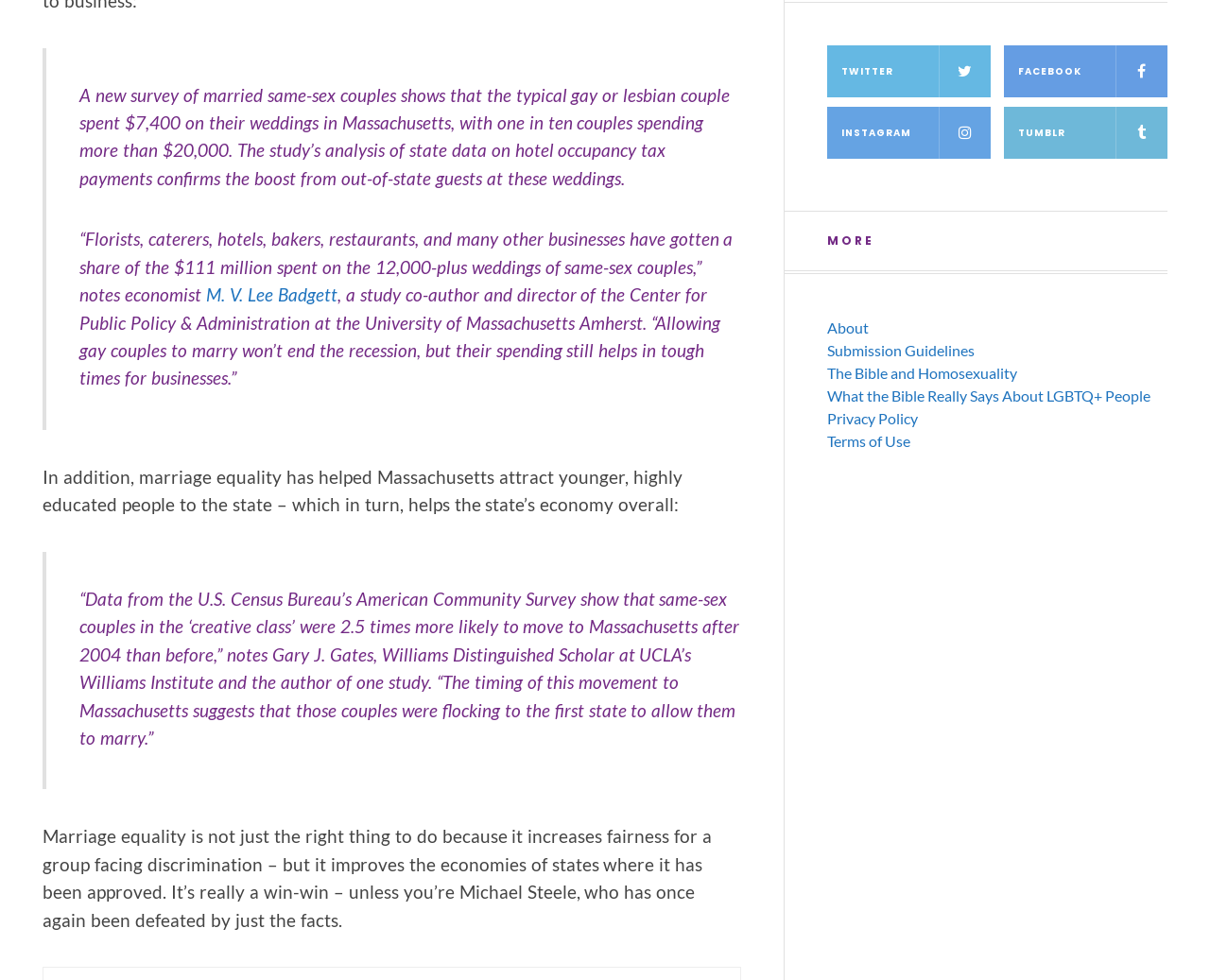Determine the bounding box coordinates of the section to be clicked to follow the instruction: "Learn about submission guidelines". The coordinates should be given as four float numbers between 0 and 1, formatted as [left, top, right, bottom].

[0.684, 0.367, 0.806, 0.385]